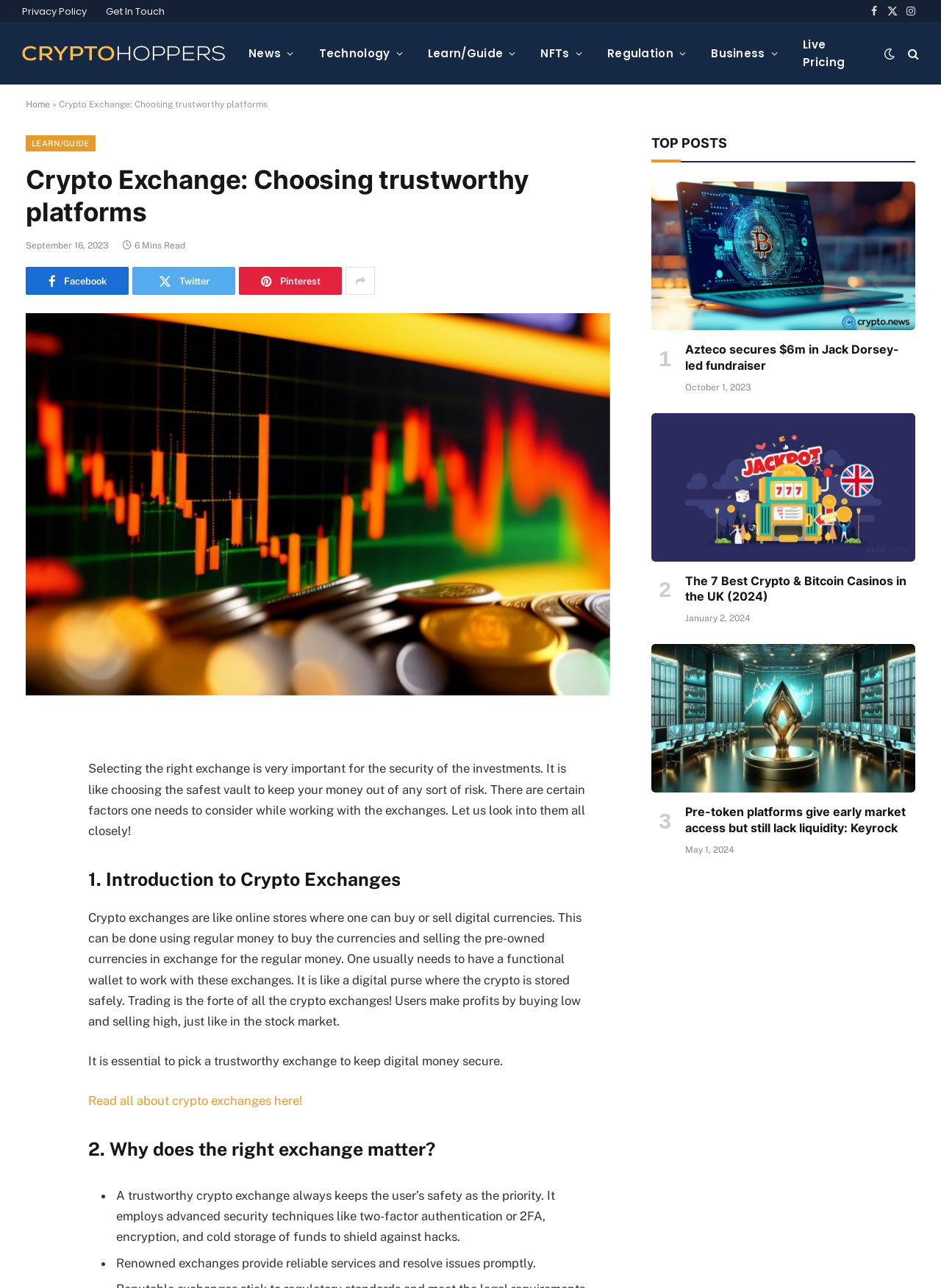Provide a brief response to the question using a single word or phrase: 
What is the purpose of a trustworthy crypto exchange?

To keep digital money secure